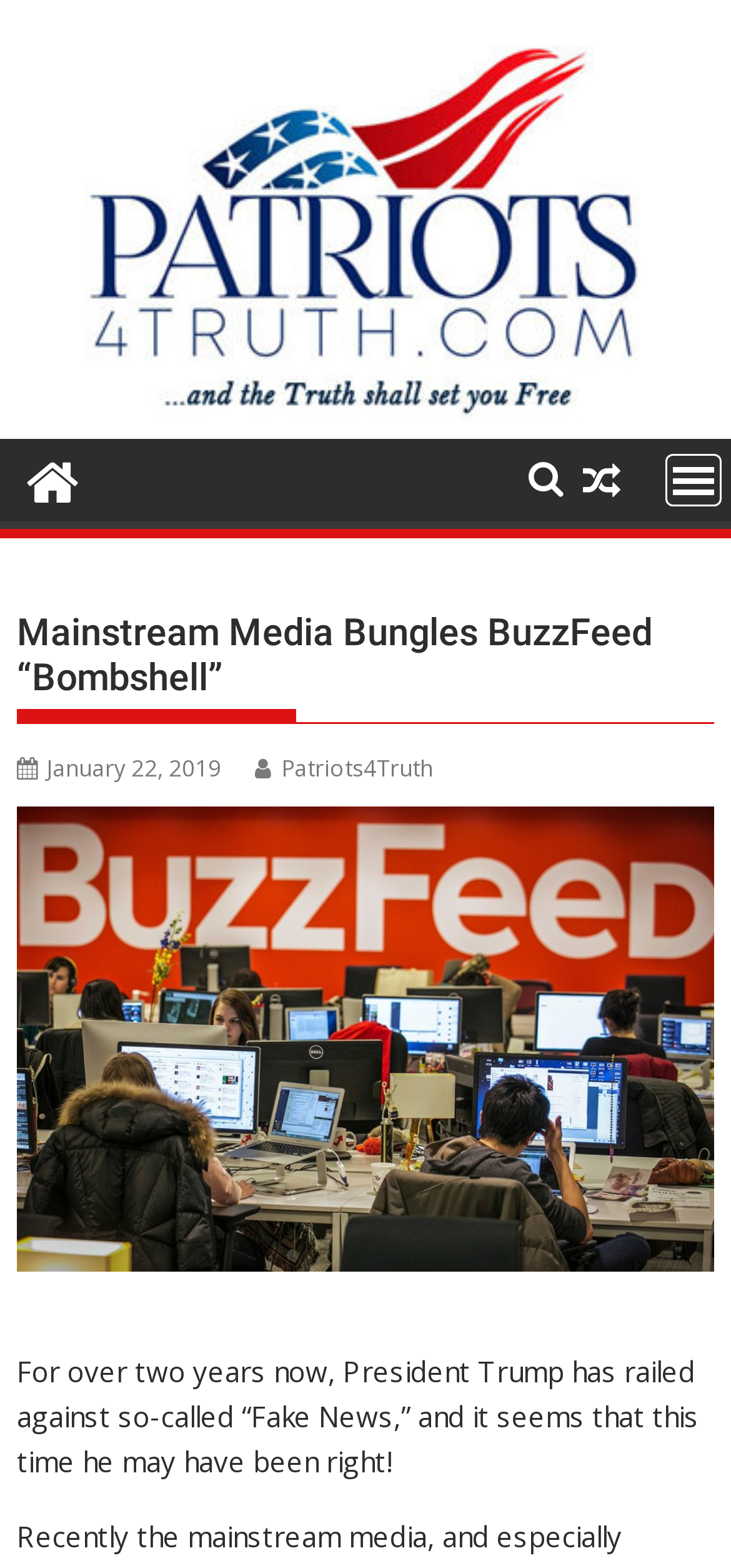Create a detailed narrative of the webpage’s visual and textual elements.

The webpage appears to be an article or blog post with a focus on a specific news story. At the top, there is a header section that contains the title "Mainstream Media Bungles BuzzFeed “Bombshell”" and a date "January 22, 2019" on the left side, with a link to "Patriots4Truth" on the right side. Below the title, there is a figure or image that takes up a significant portion of the top section.

On the top-right corner, there are three links: a Facebook icon, a Twitter icon, and a "MENU" link that has a popup menu. The "MENU" link is positioned near the top-right edge of the page.

The main content of the article starts below the figure, with a paragraph of text that begins with "For over two years now, President Trump has railed against so-called “Fake News,” and it seems that this time he may have been right!" The text is positioned near the top-left edge of the page and spans about two-thirds of the page width.

There is also a link to "Patriots 4 Truth" at the top-left corner of the page, which is separate from the "Patriots4Truth" link in the header section.